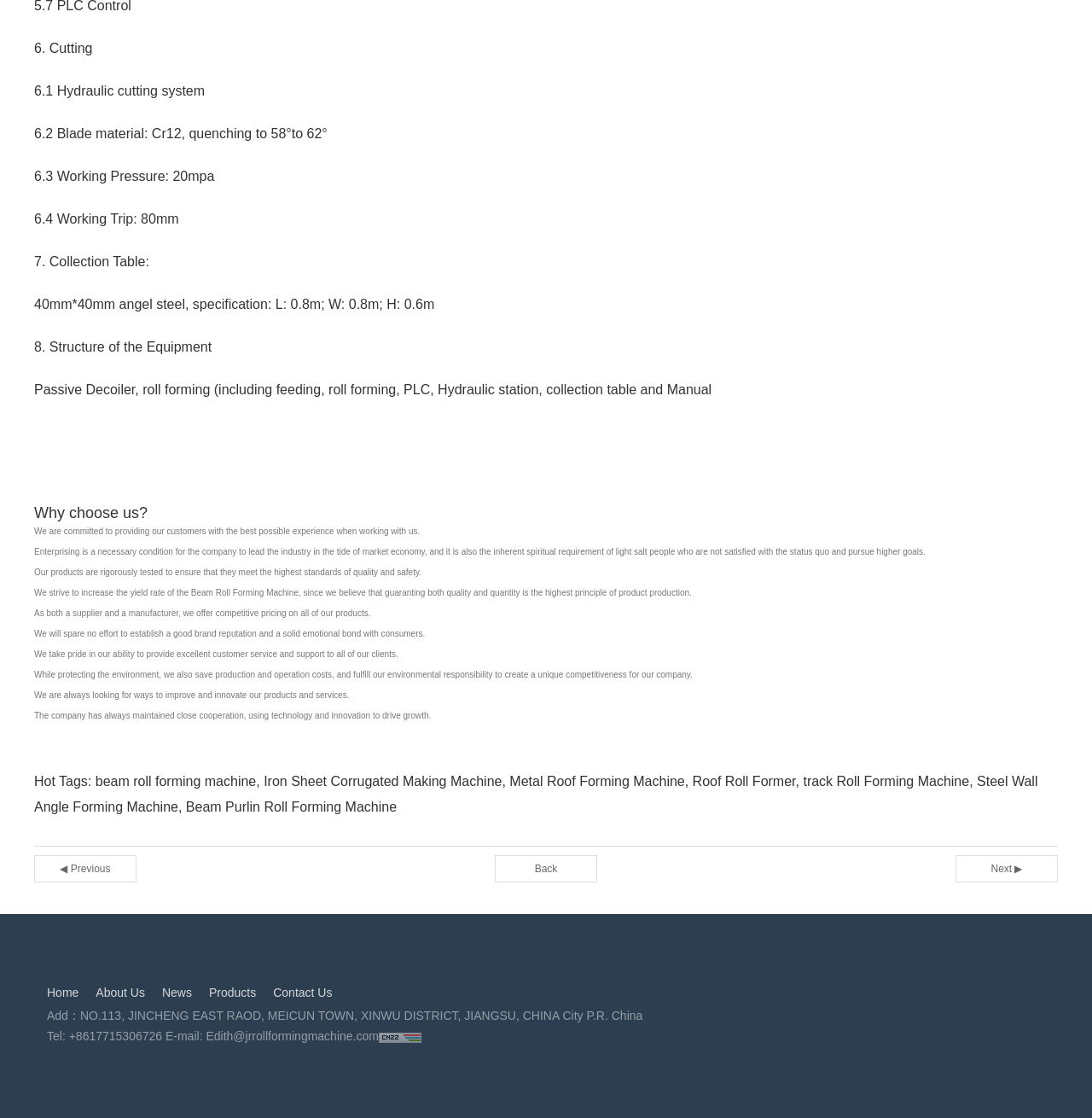What is the material of the blade?
Provide a detailed answer to the question using information from the image.

The material of the blade can be found in the section '6.2 Blade material' which states 'Blade material: Cr12, quenching to 58°to 62°'.